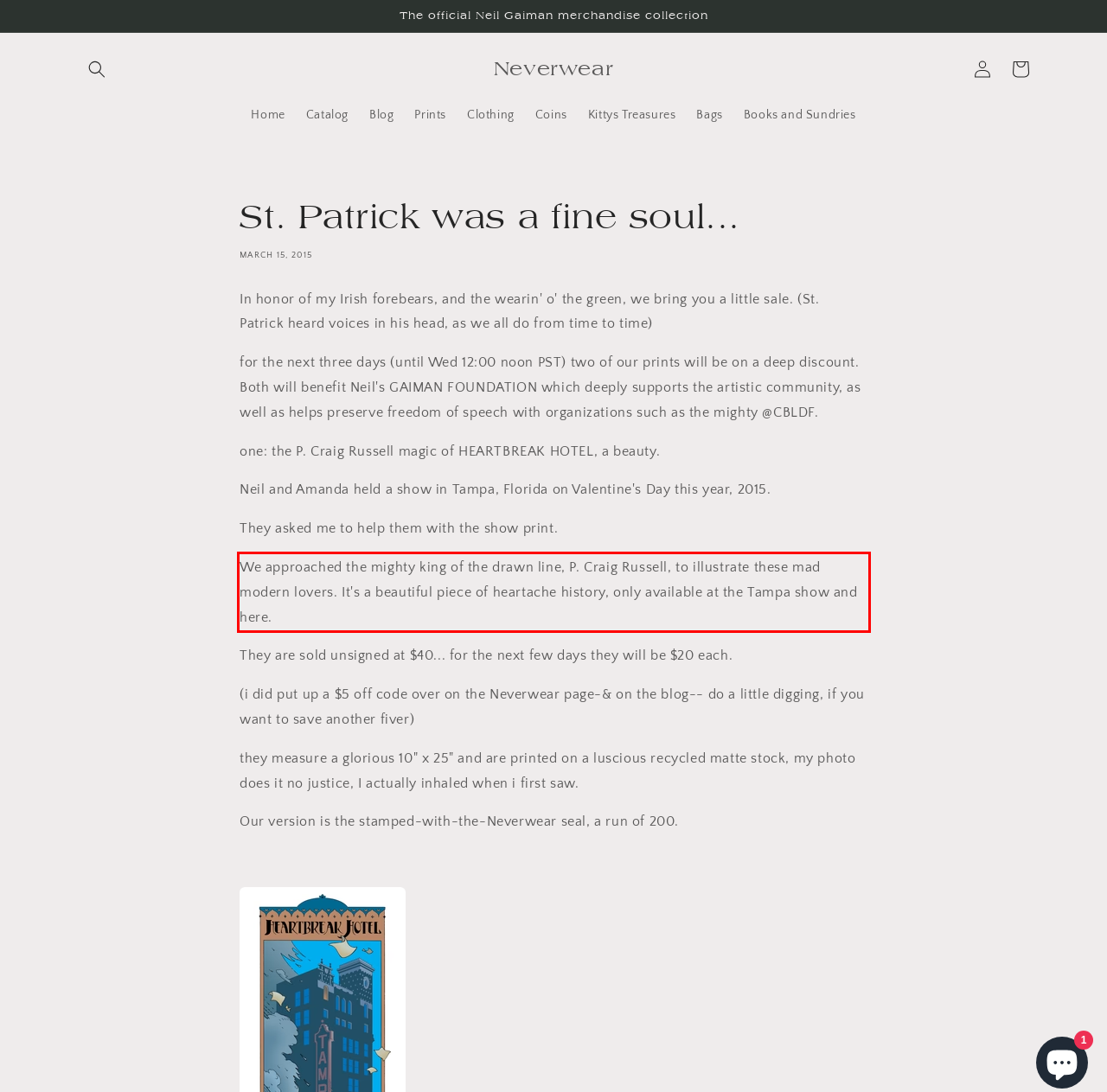You are looking at a screenshot of a webpage with a red rectangle bounding box. Use OCR to identify and extract the text content found inside this red bounding box.

We approached the mighty king of the drawn line, P. Craig Russell, to illustrate these mad modern lovers. It's a beautiful piece of heartache history, only available at the Tampa show and here.